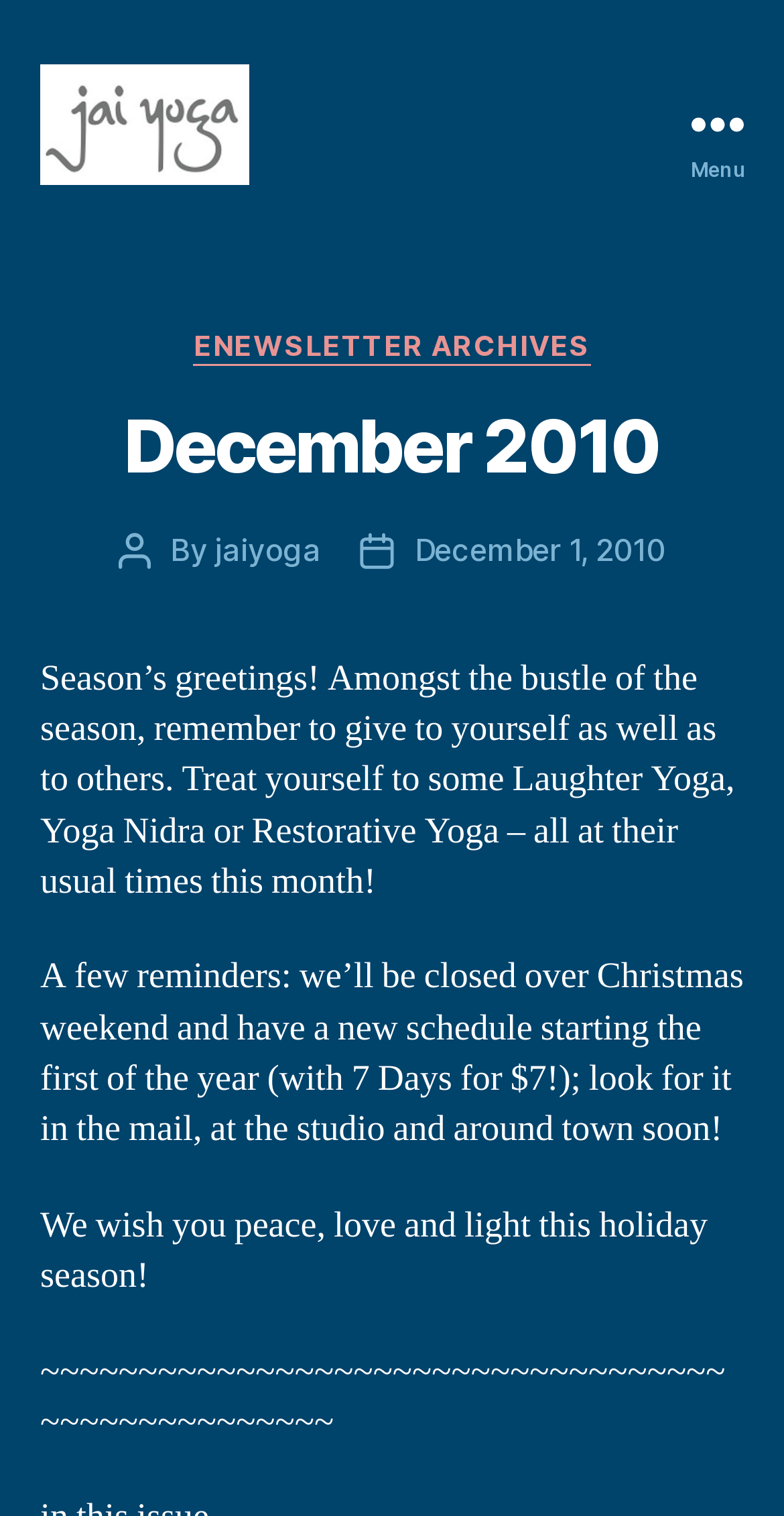What is the author of the post?
Please respond to the question with as much detail as possible.

The author of the post can be found in the middle section of the webpage, where it is written as 'By jaiyoga' in a static text and a link.